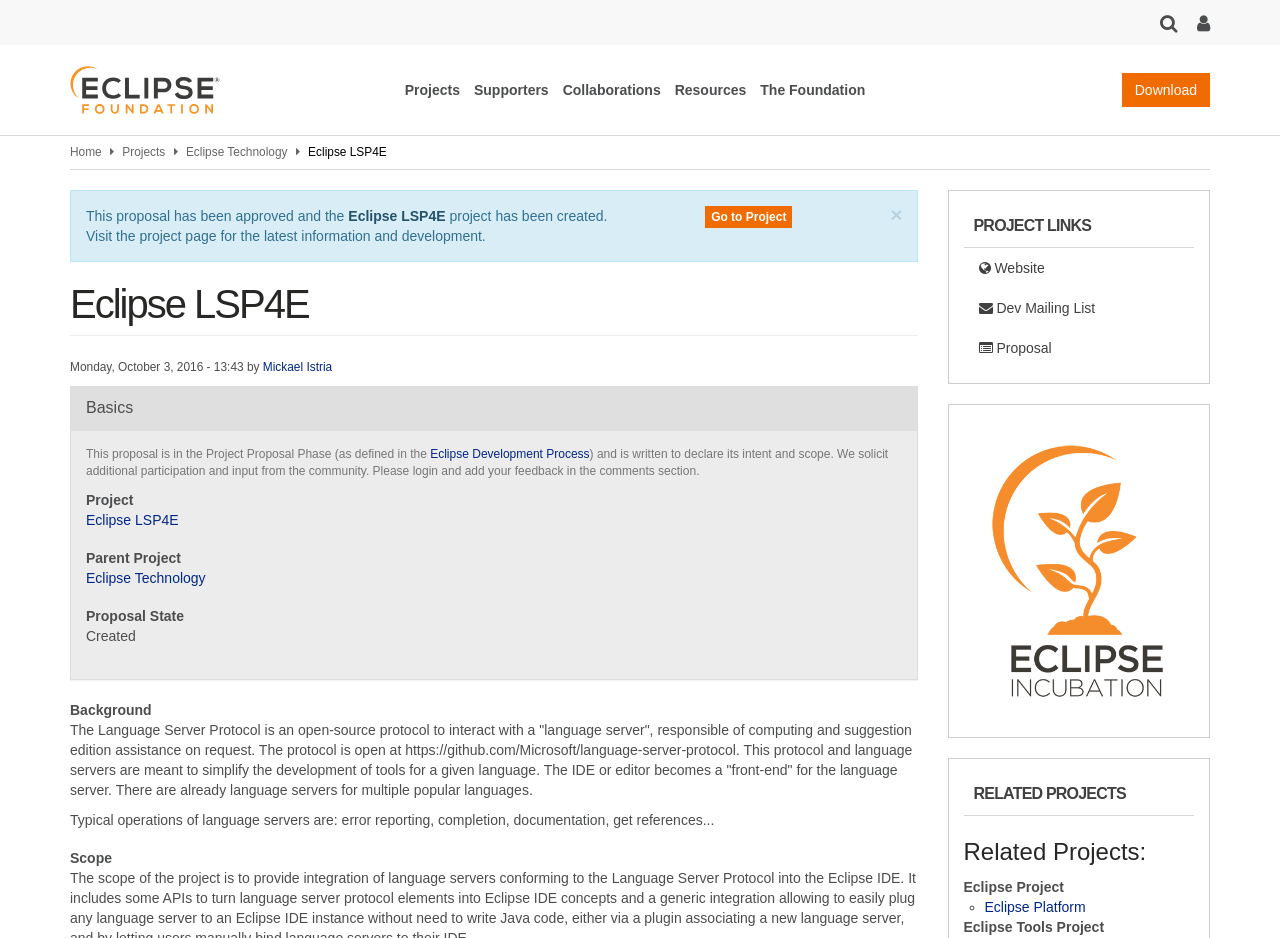Given the description: "parent_node: Projects", determine the bounding box coordinates of the UI element. The coordinates should be formatted as four float numbers between 0 and 1, [left, top, right, bottom].

[0.055, 0.07, 0.315, 0.122]